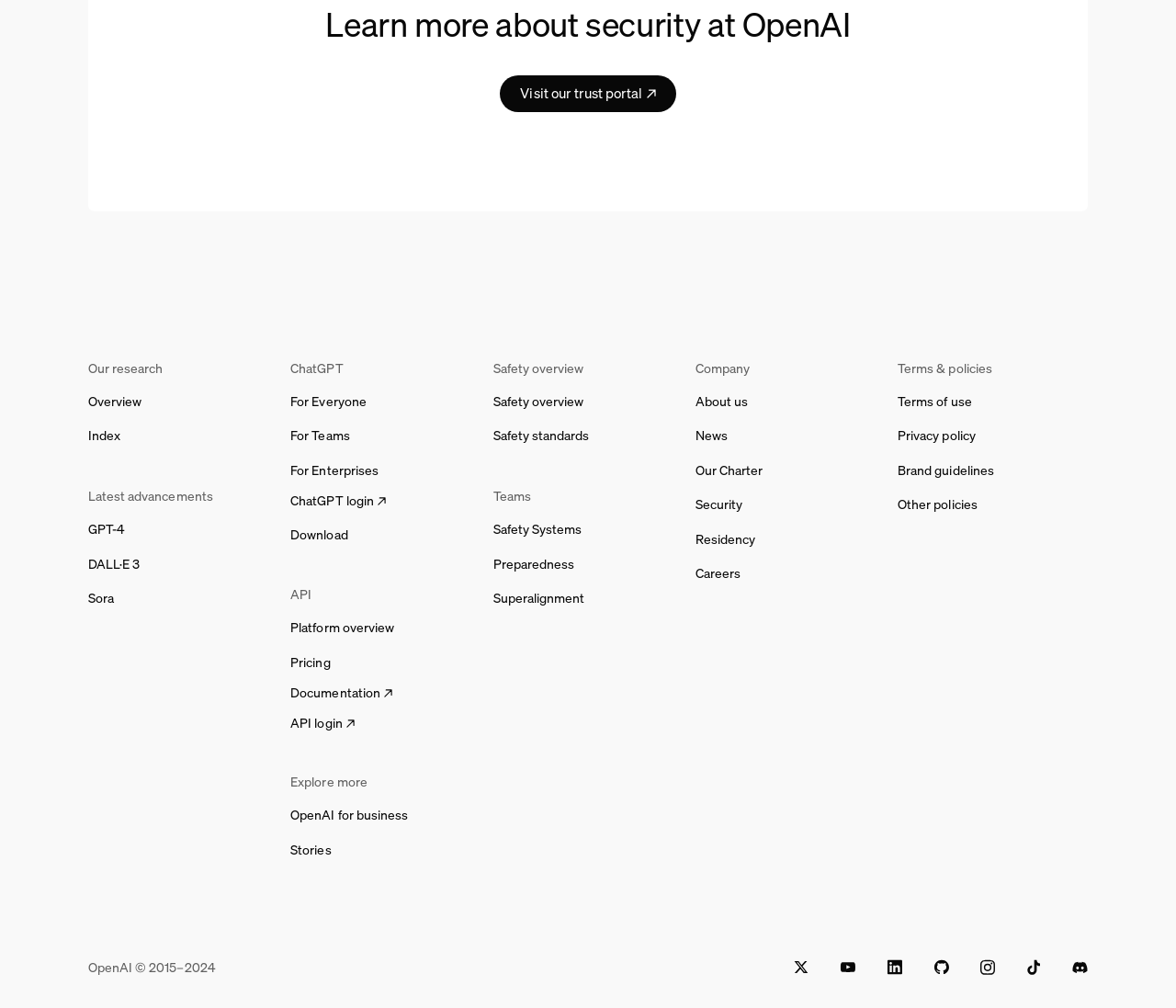Please specify the bounding box coordinates for the clickable region that will help you carry out the instruction: "Learn more about security at OpenAI".

[0.218, 0.004, 0.782, 0.044]